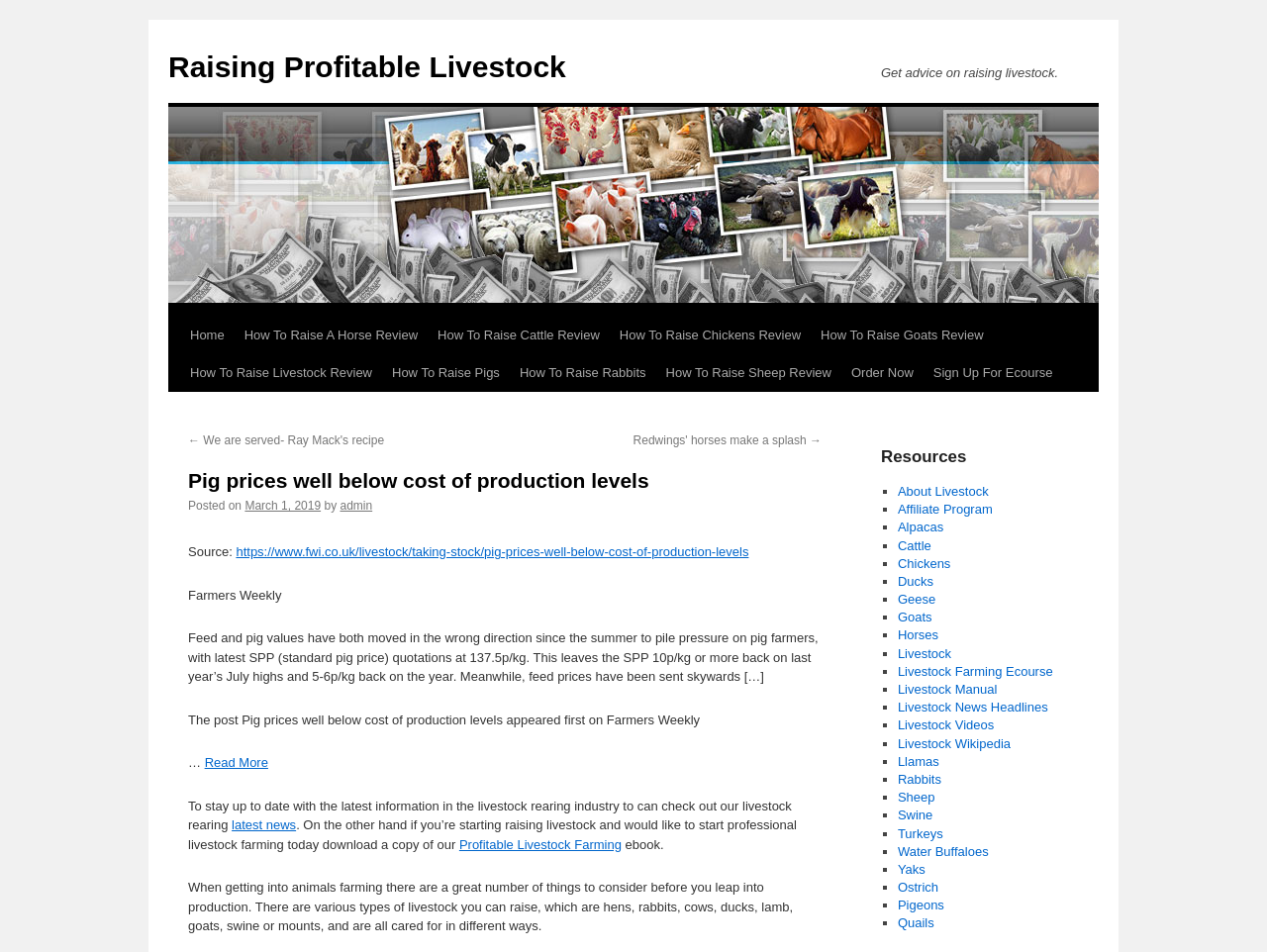Find and extract the text of the primary heading on the webpage.

Pig prices well below cost of production levels